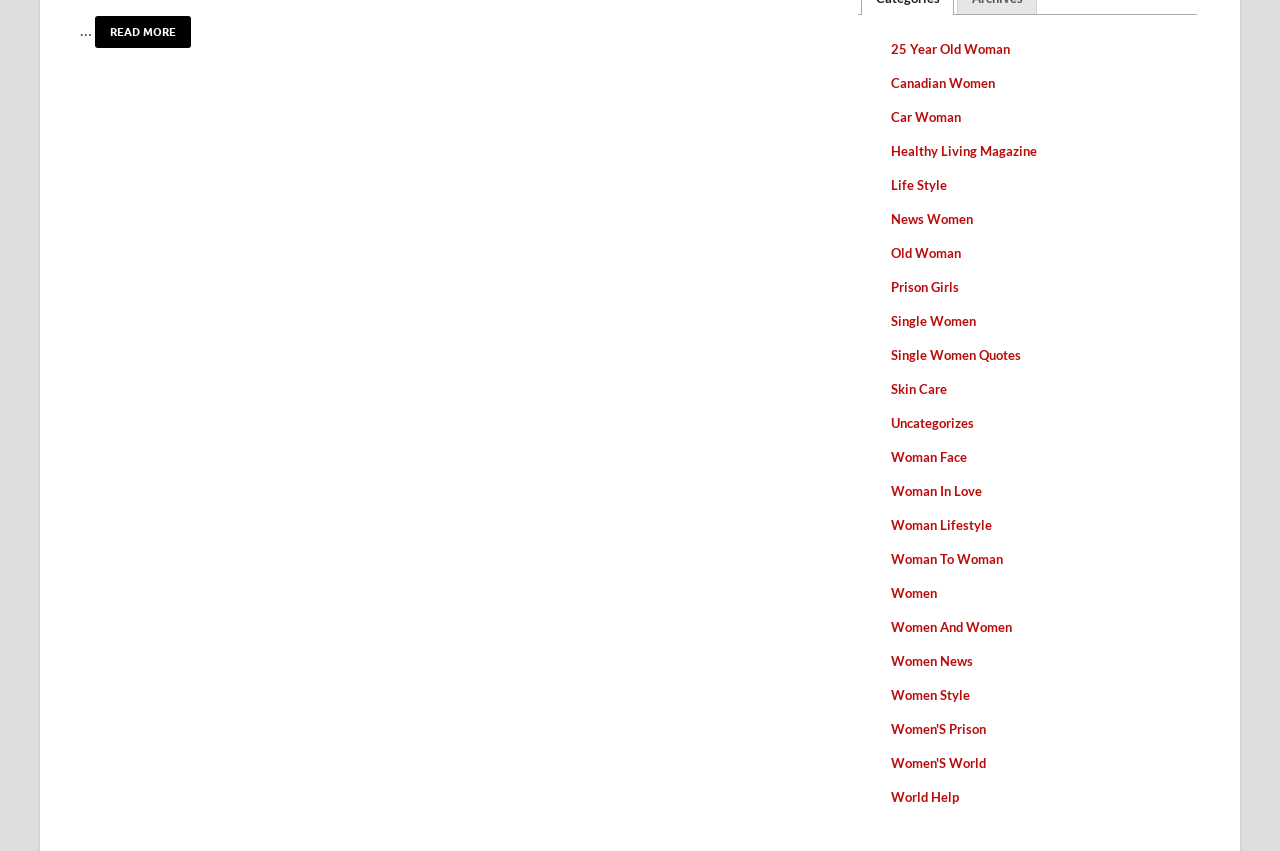Can you find the bounding box coordinates for the UI element given this description: "Single Women Quotes"? Provide the coordinates as four float numbers between 0 and 1: [left, top, right, bottom].

[0.696, 0.408, 0.797, 0.426]